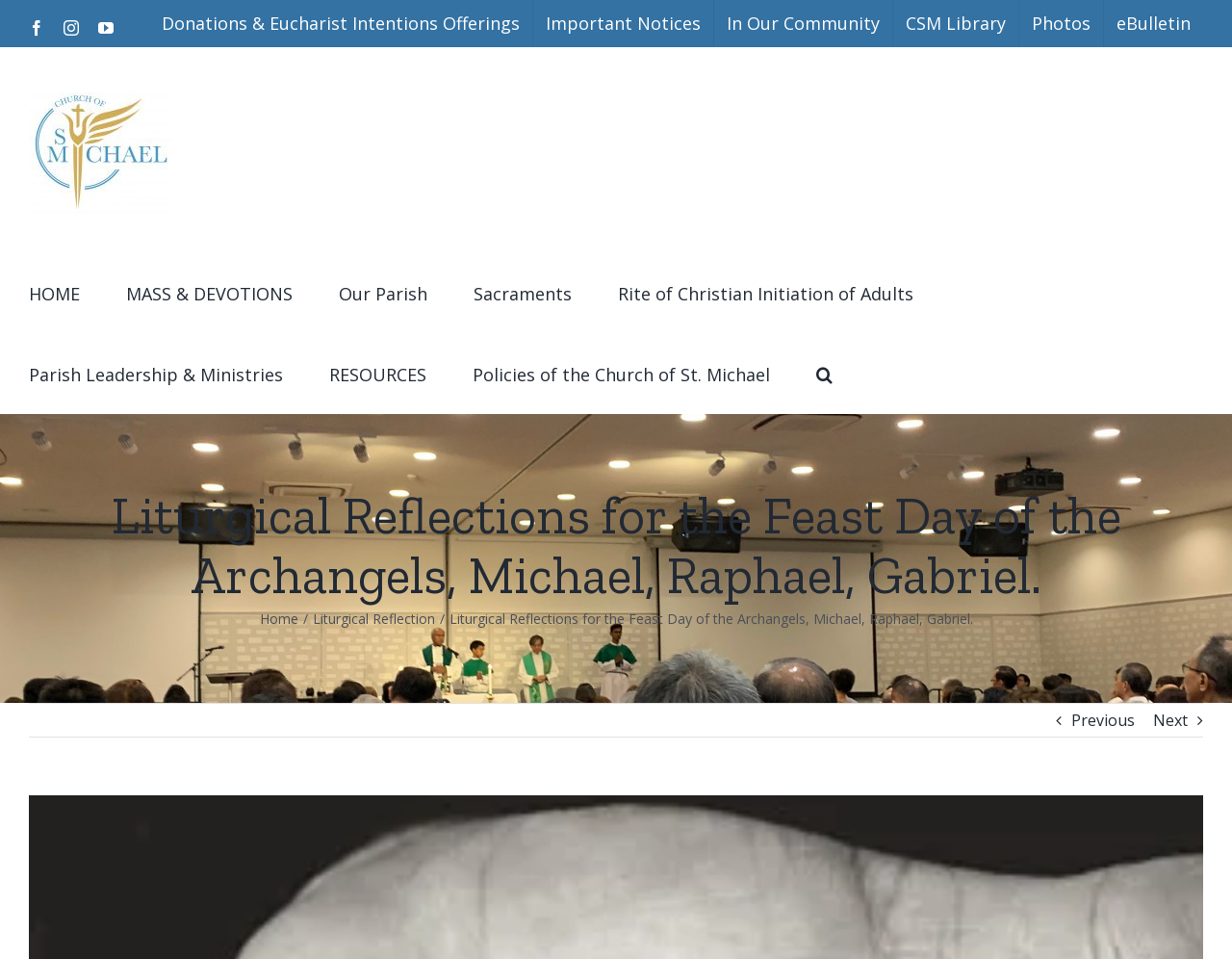Is there a search function on the webpage?
Refer to the screenshot and respond with a concise word or phrase.

Yes